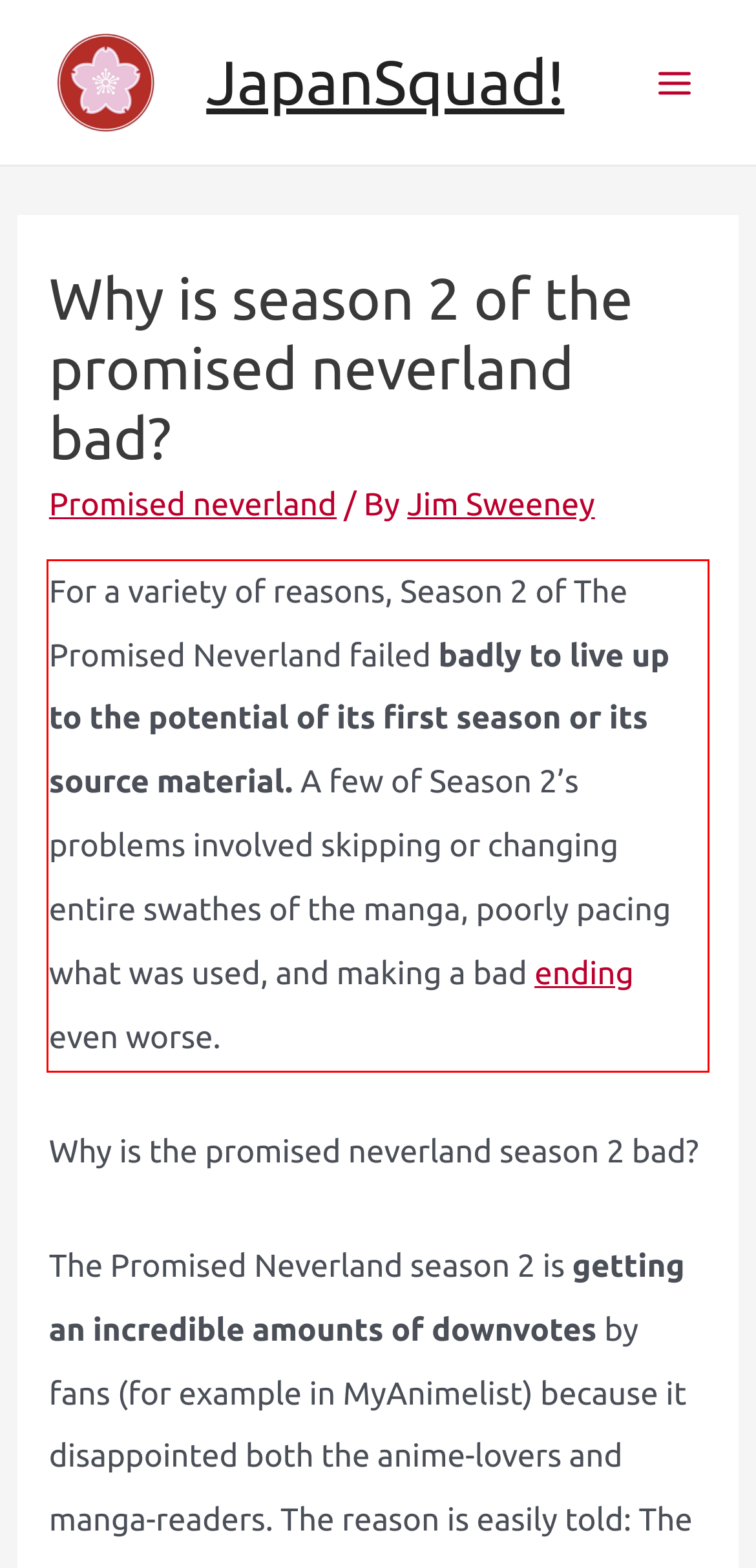Identify the text within the red bounding box on the webpage screenshot and generate the extracted text content.

For a variety of reasons, Season 2 of The Promised Neverland failed badly to live up to the potential of its first season or its source material. A few of Season 2’s problems involved skipping or changing entire swathes of the manga, poorly pacing what was used, and making a bad ending even worse.